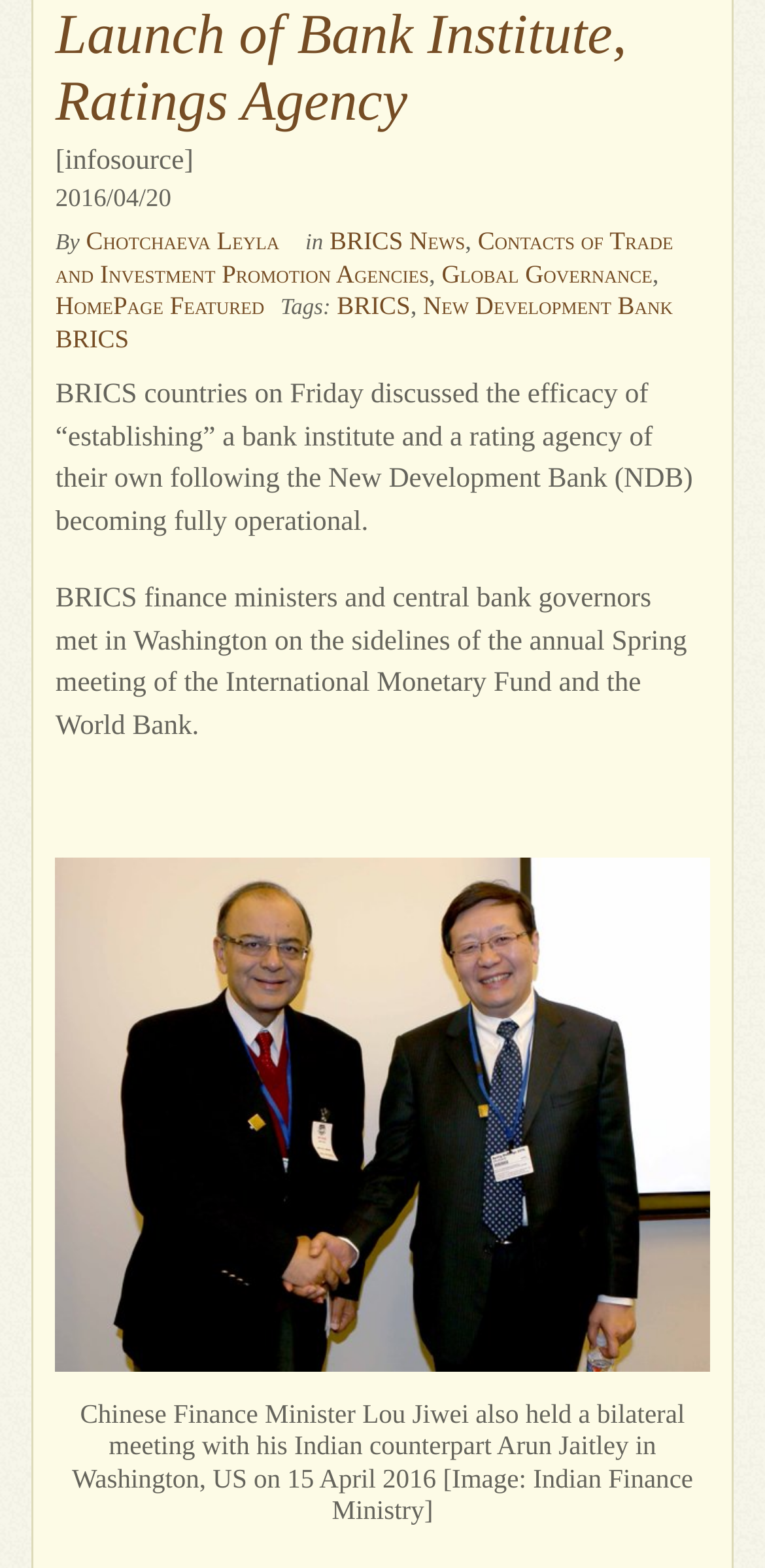Calculate the bounding box coordinates of the UI element given the description: "BRICS News".

[0.431, 0.143, 0.608, 0.162]